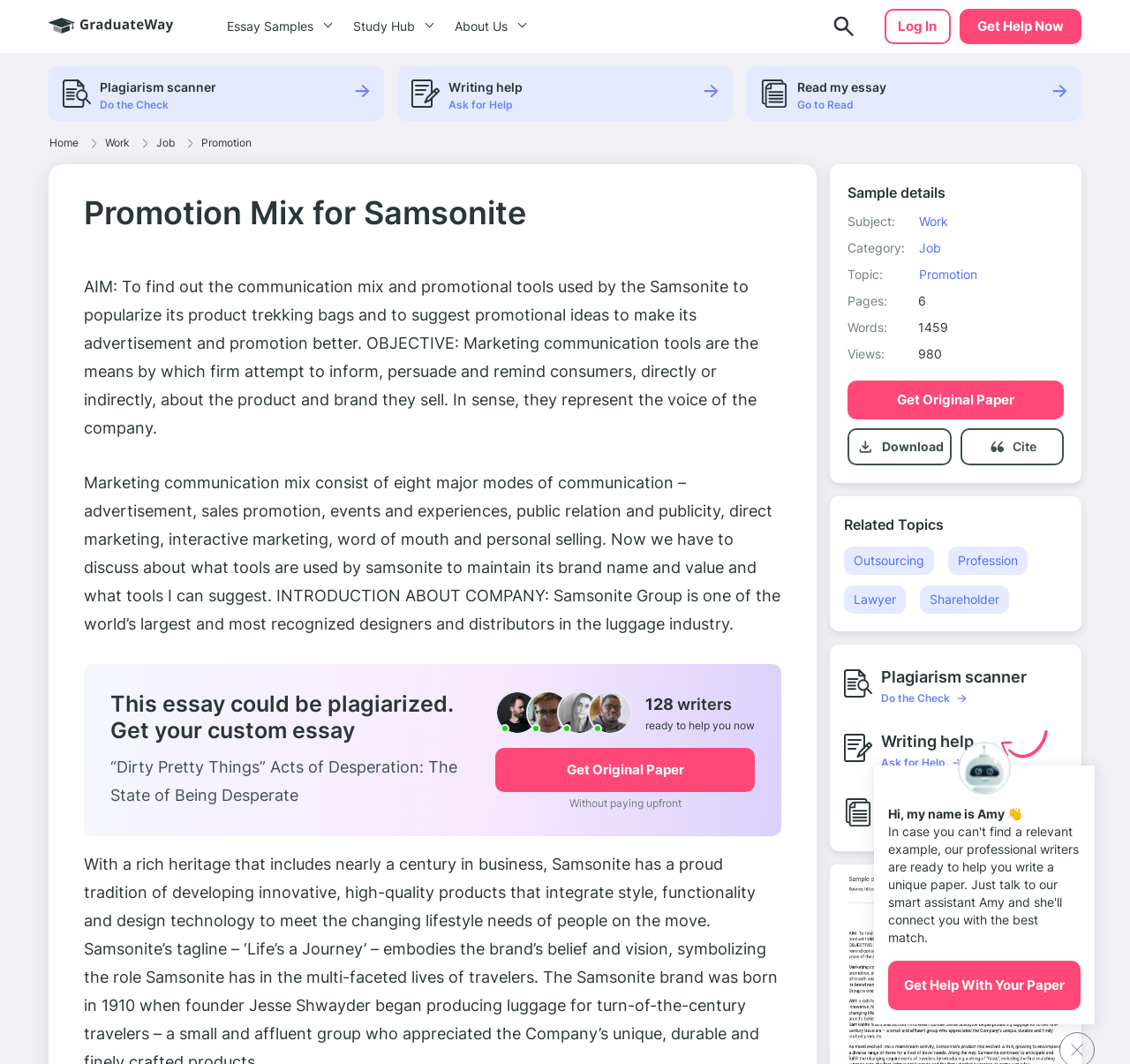Given the element description: "About Us", predict the bounding box coordinates of the UI element it refers to, using four float numbers between 0 and 1, i.e., [left, top, right, bottom].

[0.391, 0.0, 0.473, 0.05]